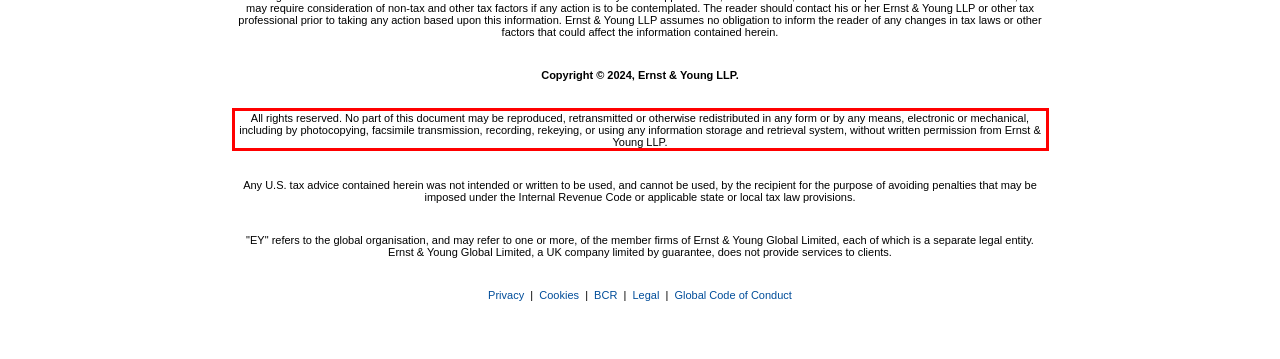Given a screenshot of a webpage, identify the red bounding box and perform OCR to recognize the text within that box.

All rights reserved. No part of this document may be reproduced, retransmitted or otherwise redistributed in any form or by any means, electronic or mechanical, including by photocopying, facsimile transmission, recording, rekeying, or using any information storage and retrieval system, without written permission from Ernst & Young LLP.